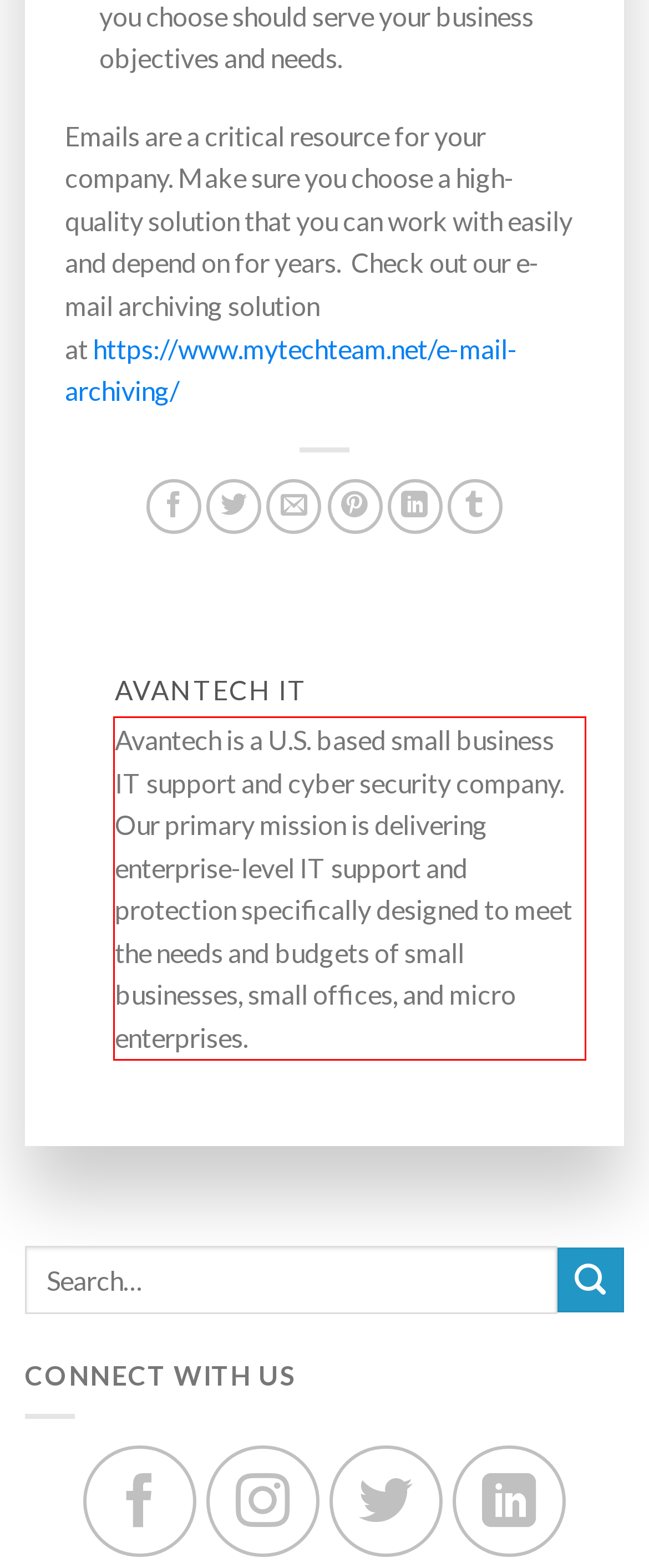You are given a screenshot of a webpage with a UI element highlighted by a red bounding box. Please perform OCR on the text content within this red bounding box.

Avantech is a U.S. based small business IT support and cyber security company. Our primary mission is delivering enterprise-level IT support and protection specifically designed to meet the needs and budgets of small businesses, small offices, and micro enterprises.